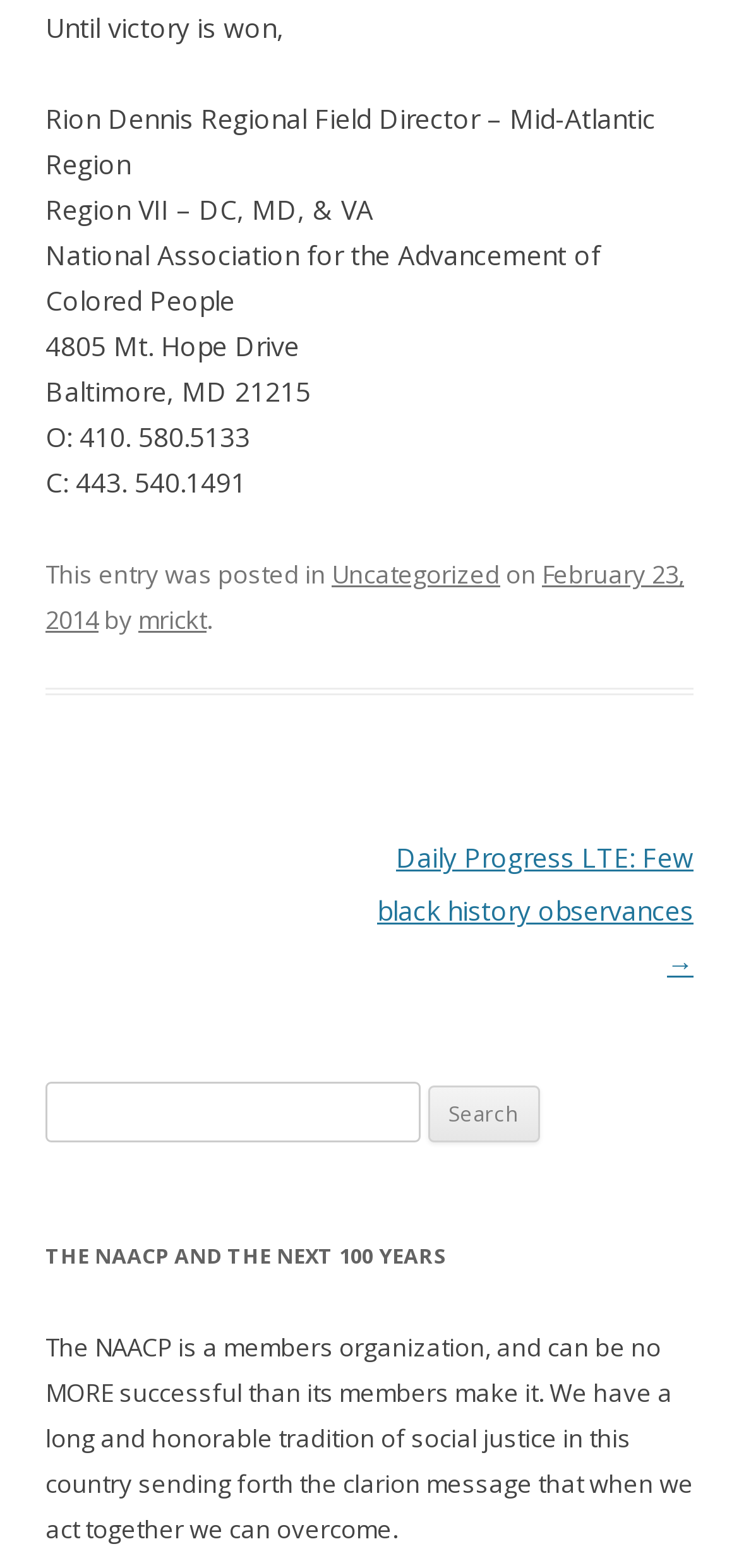Give a short answer to this question using one word or a phrase:
What is the name of the regional field director?

Rion Dennis